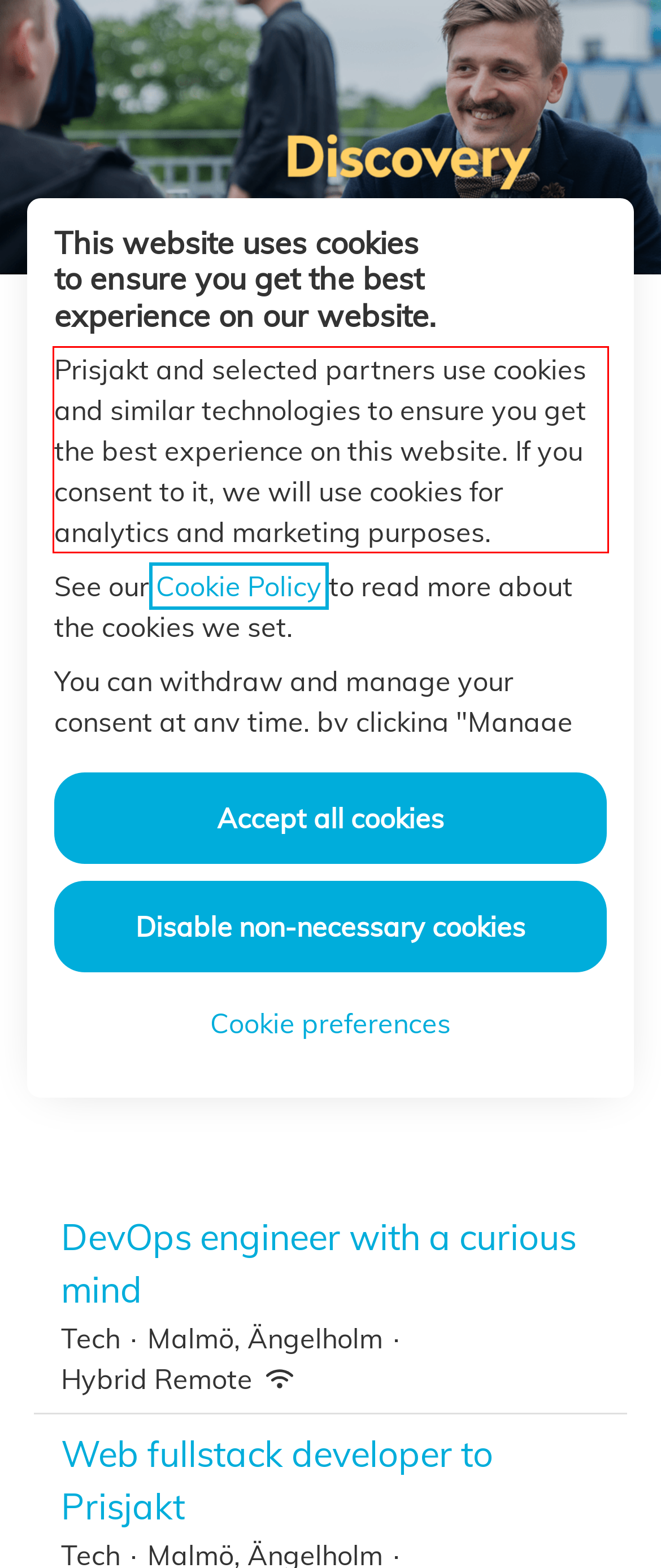Using the webpage screenshot, recognize and capture the text within the red bounding box.

Prisjakt and selected partners use cookies and similar technologies to ensure you get the best experience on this website. If you consent to it, we will use cookies for analytics and marketing purposes.